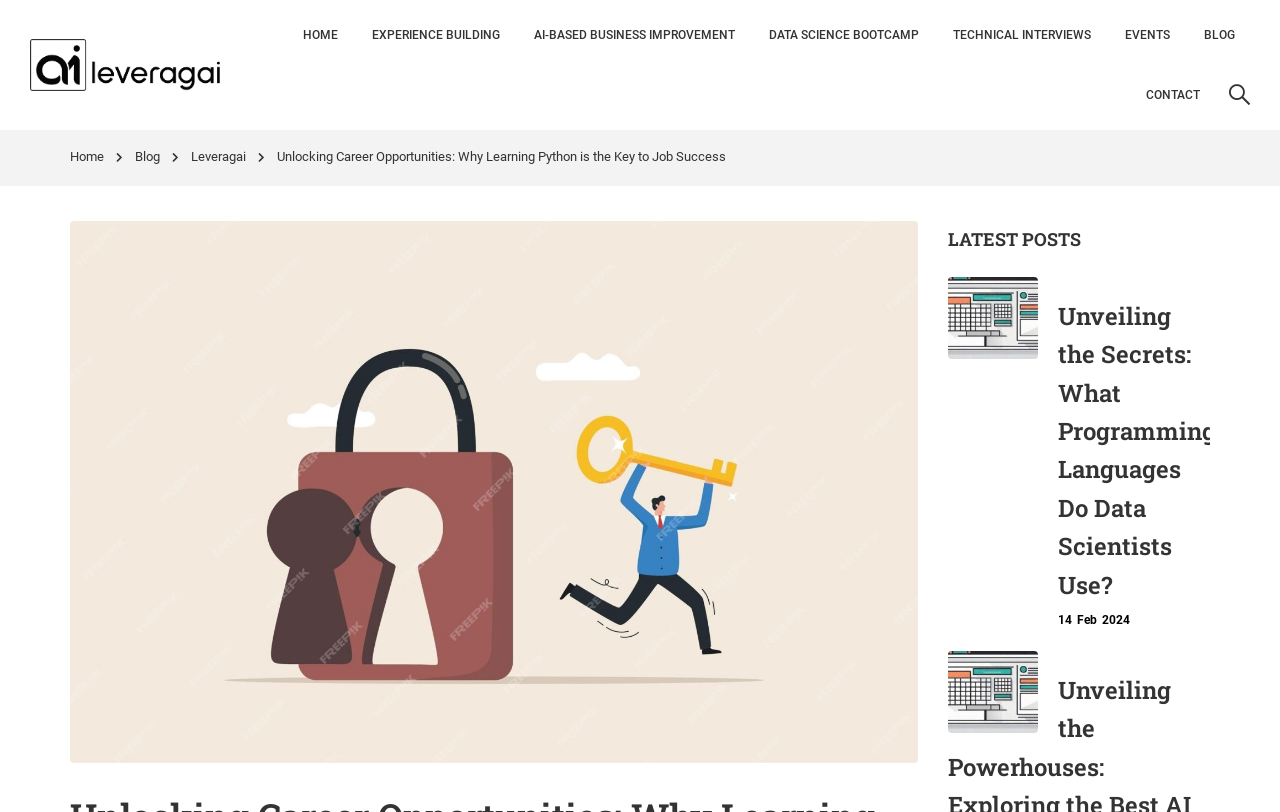What is the purpose of the website?
Refer to the screenshot and answer in one word or phrase.

Career development and learning